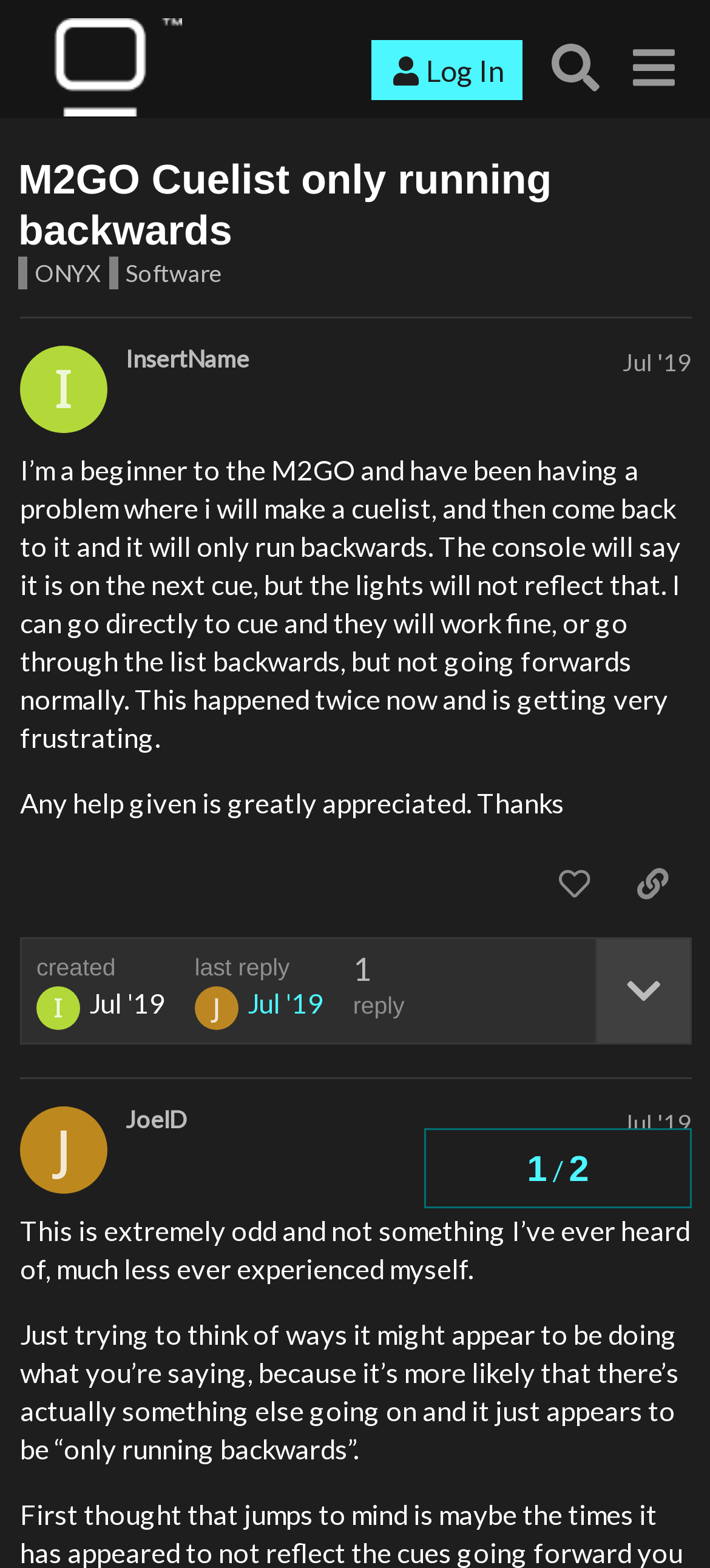Locate the bounding box coordinates of the segment that needs to be clicked to meet this instruction: "View topic details".

[0.838, 0.598, 0.972, 0.664]